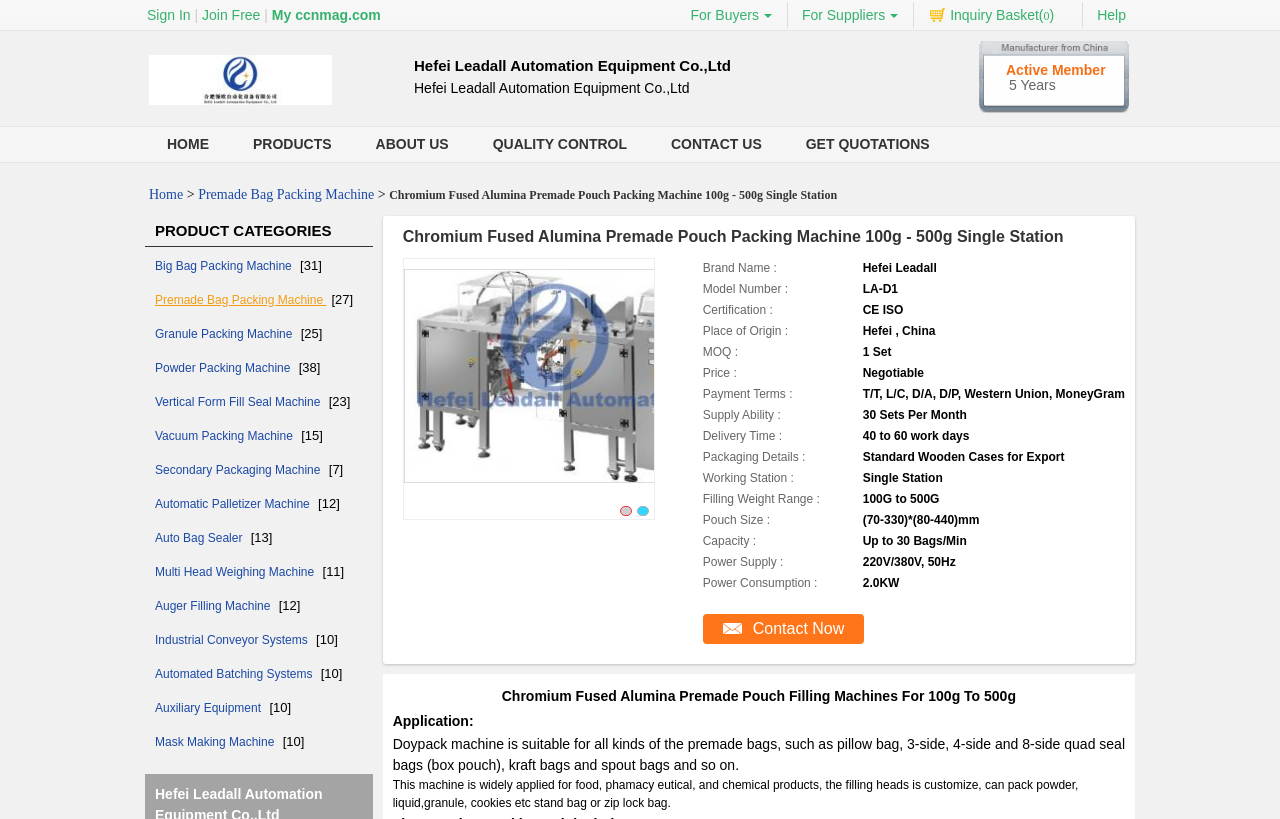Respond to the following question using a concise word or phrase: 
What is the minimum order quantity?

1 Set